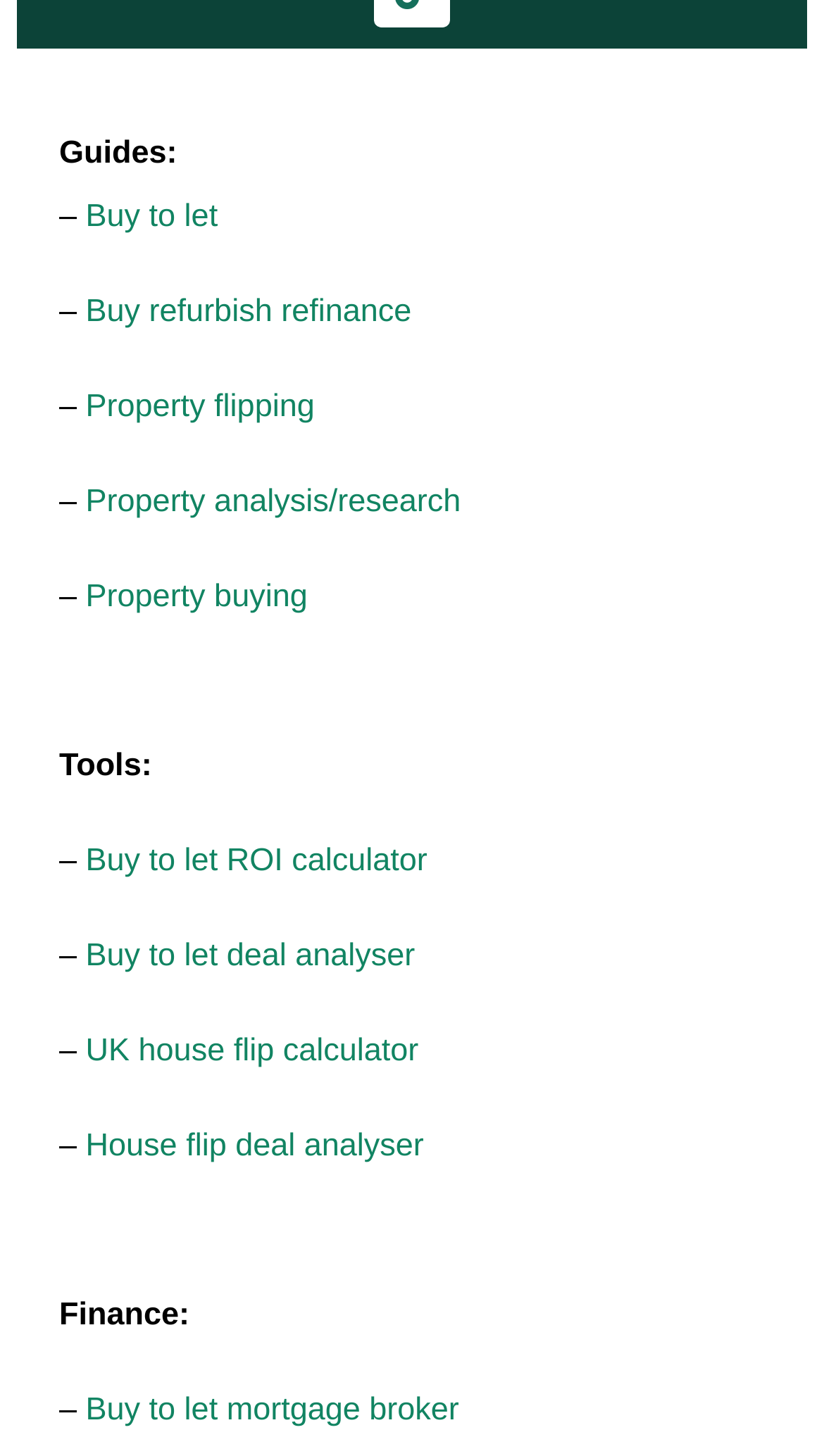Please find the bounding box coordinates (top-left x, top-left y, bottom-right x, bottom-right y) in the screenshot for the UI element described as follows: 848

None